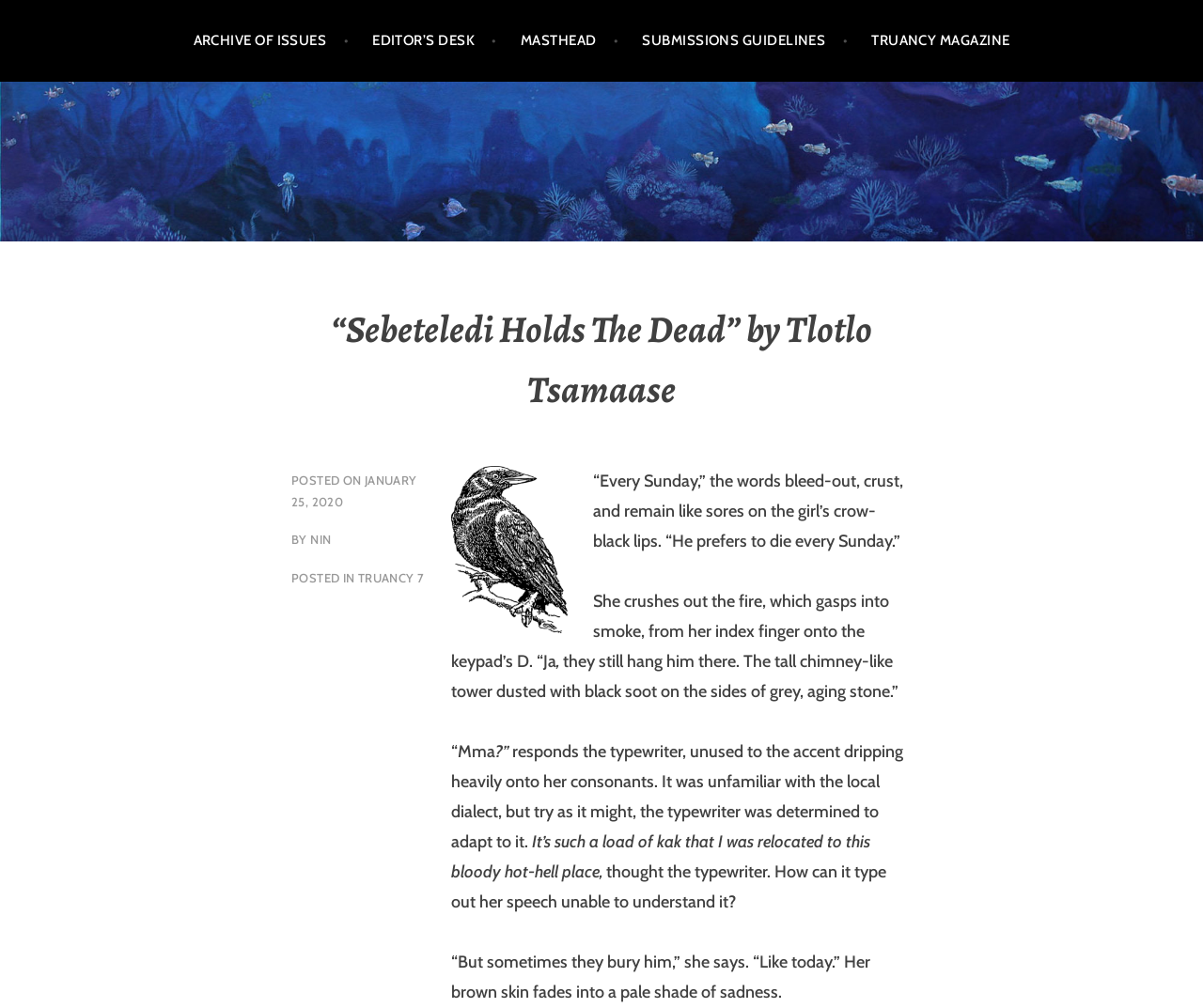What is the date of the post?
Based on the content of the image, thoroughly explain and answer the question.

I obtained the answer by looking at the link element with the text 'JANUARY 25, 2020', which is located near the 'POSTED ON' text, suggesting that it is the date of the post.